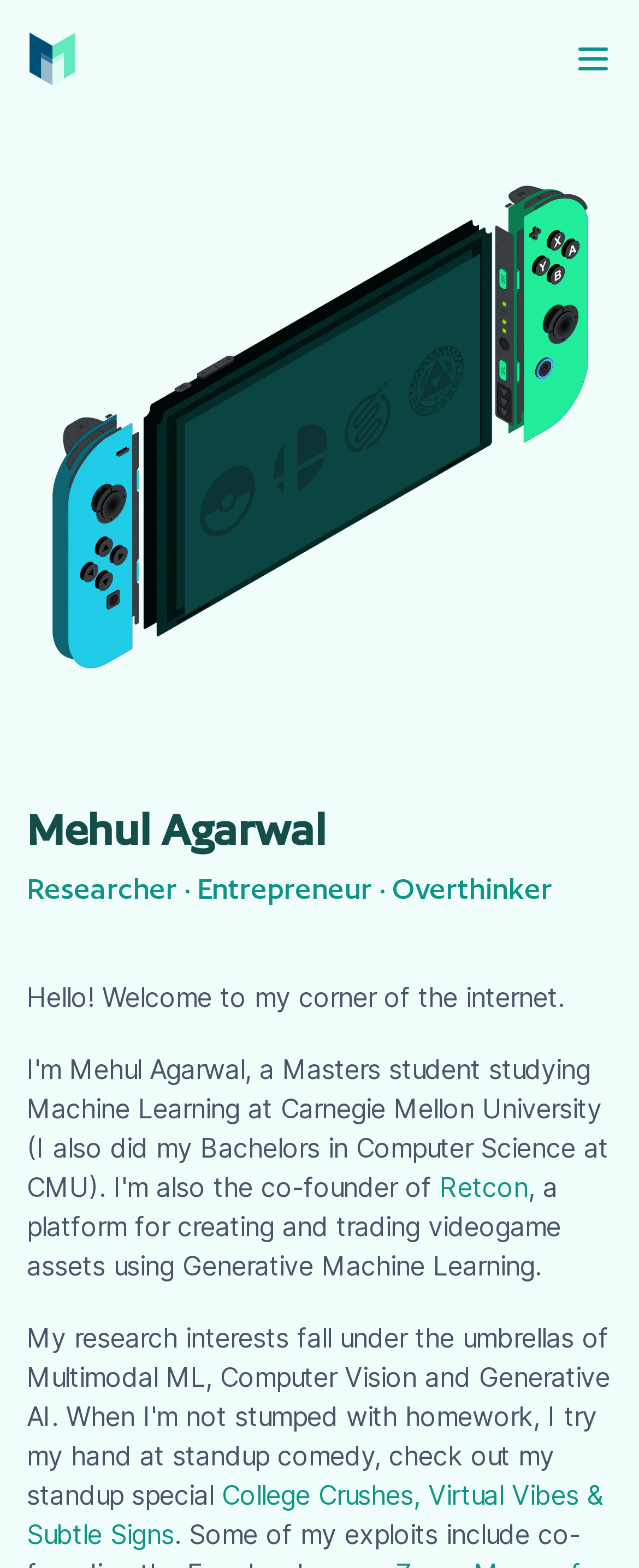What is the profession of Mehul Agarwal?
Please elaborate on the answer to the question with detailed information.

Based on the webpage, Mehul Agarwal is described as a 'Researcher · Entrepreneur · Overthinker' in the header section, indicating his profession.